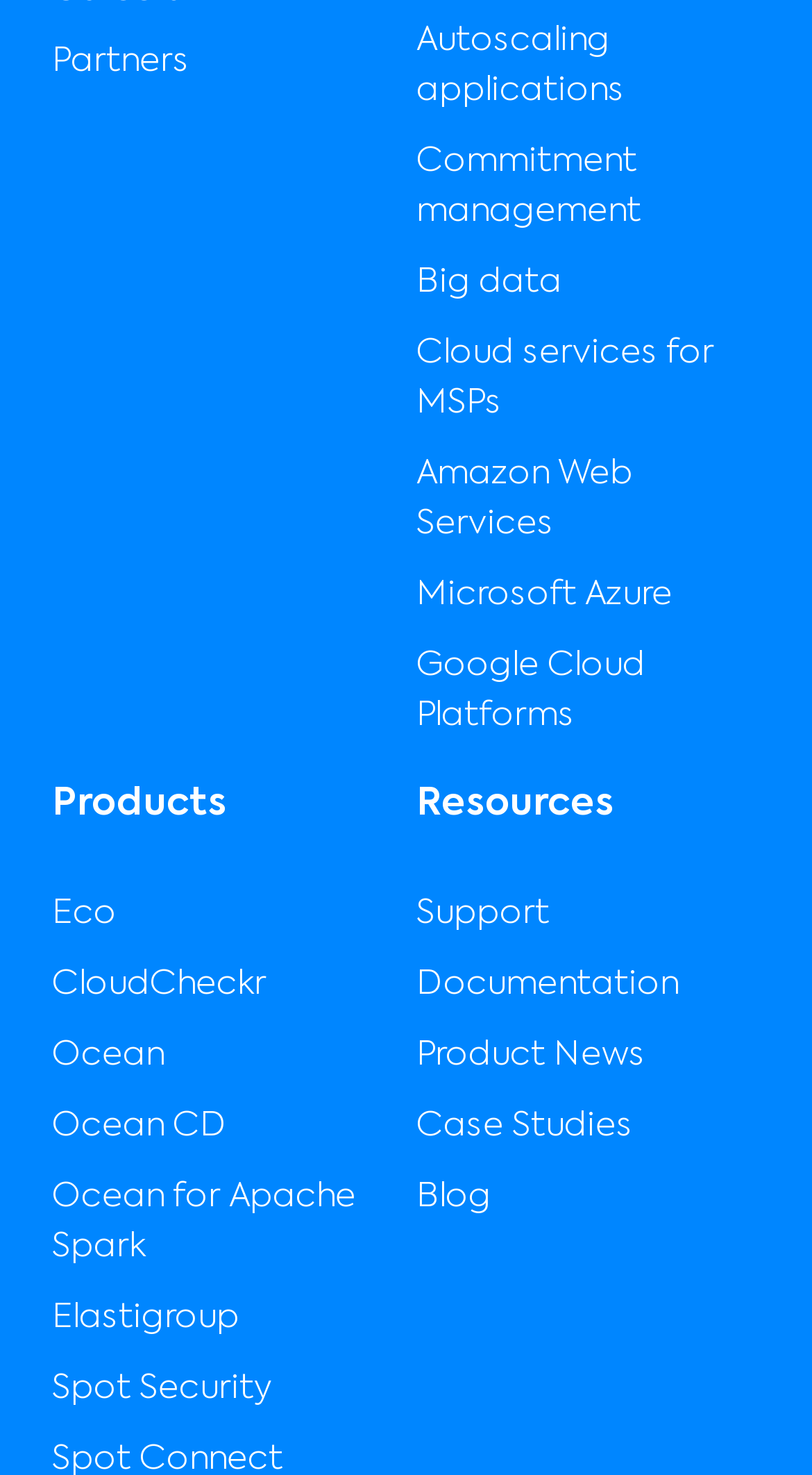Answer the question in one word or a short phrase:
What is the last link on the right side?

Blog